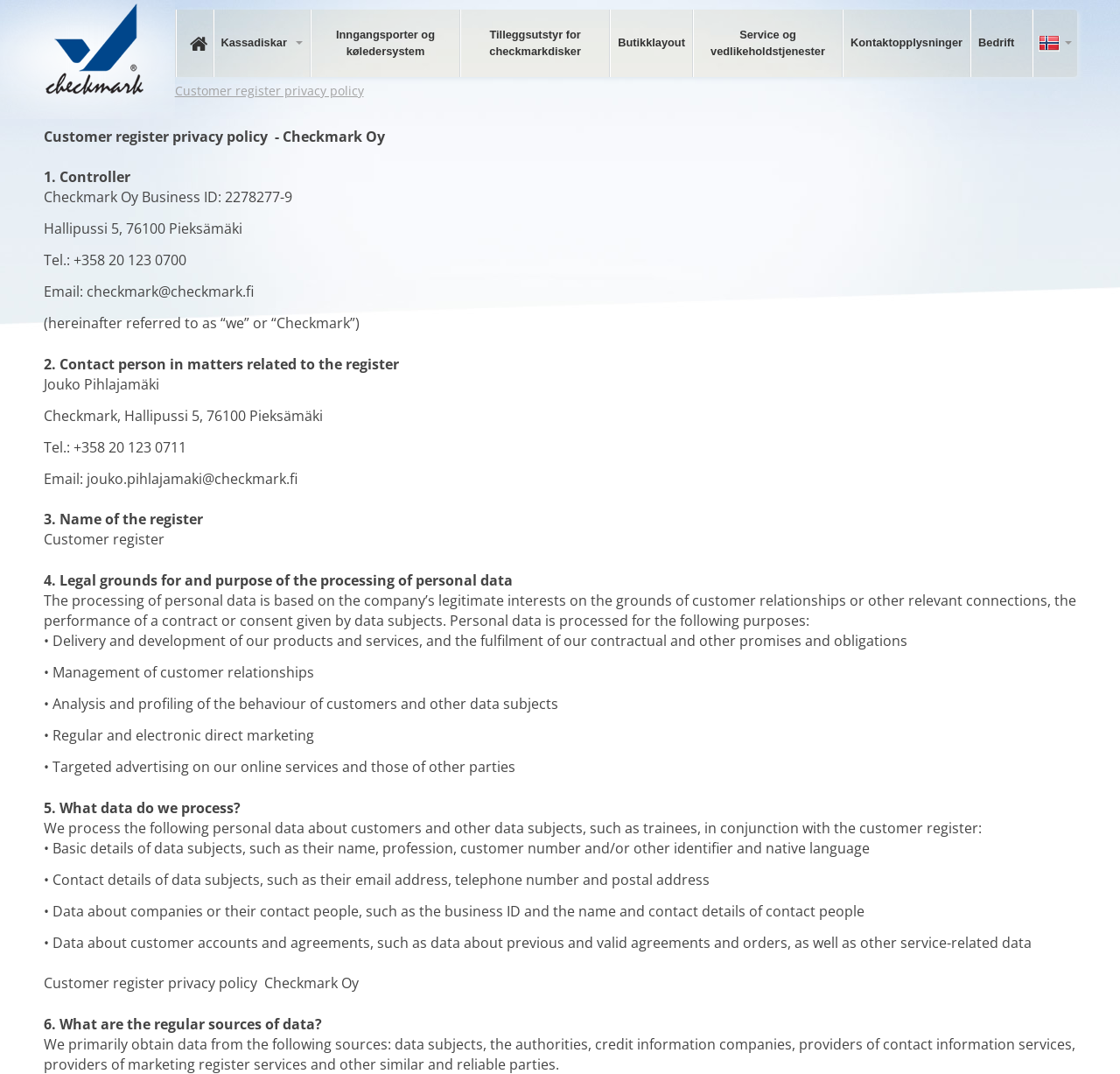What is the address of Checkmark Oy?
Using the visual information, answer the question in a single word or phrase.

Hallipussi 5, 76100 Pieksämäki